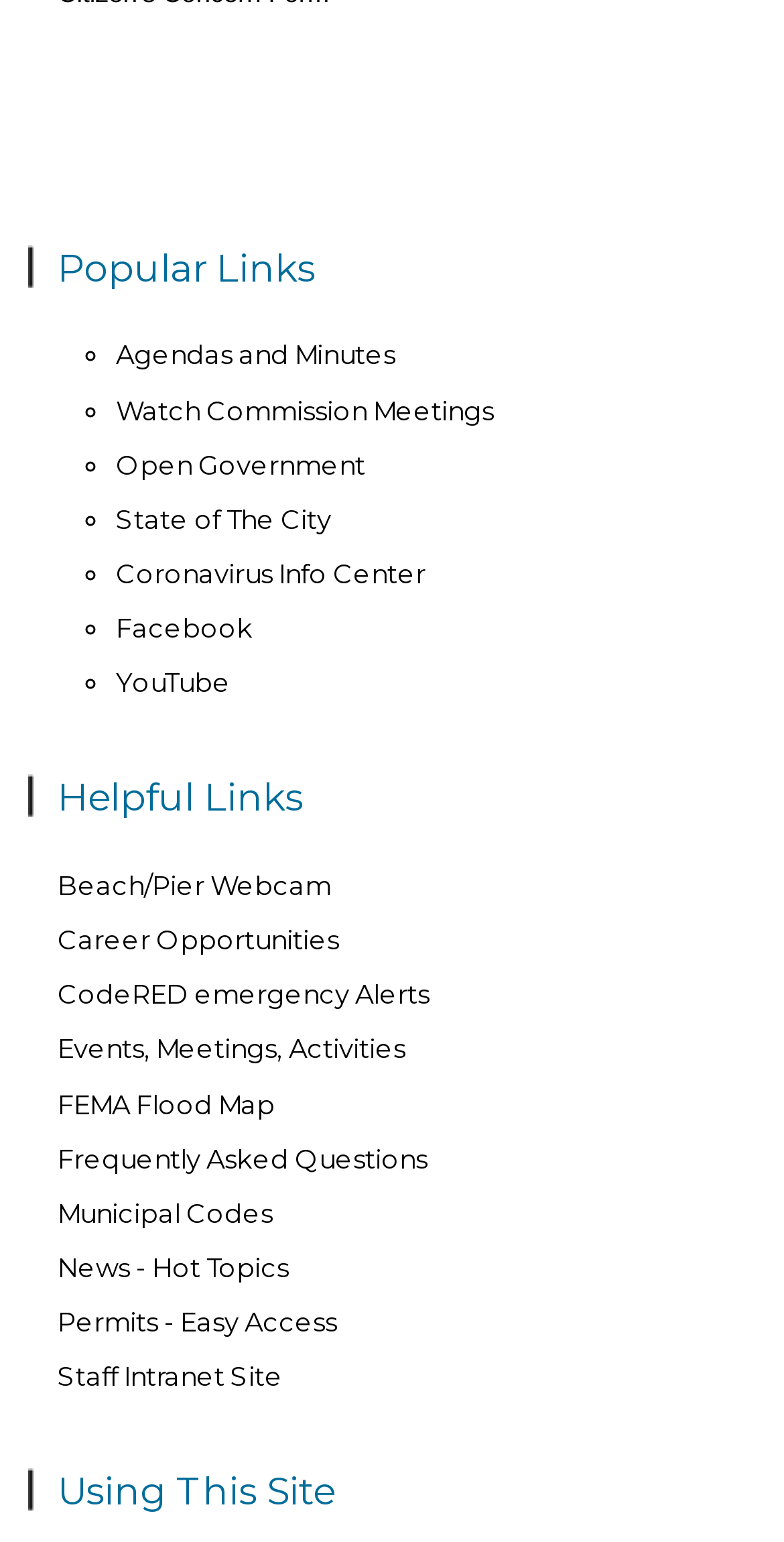Using floating point numbers between 0 and 1, provide the bounding box coordinates in the format (top-left x, top-left y, bottom-right x, bottom-right y). Locate the UI element described here: Permits - Easy Access

[0.074, 0.847, 0.43, 0.868]